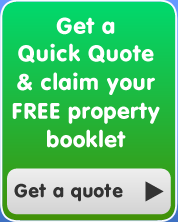What is the color of the text on the button?
Examine the image and give a concise answer in one word or a short phrase.

Bold, white